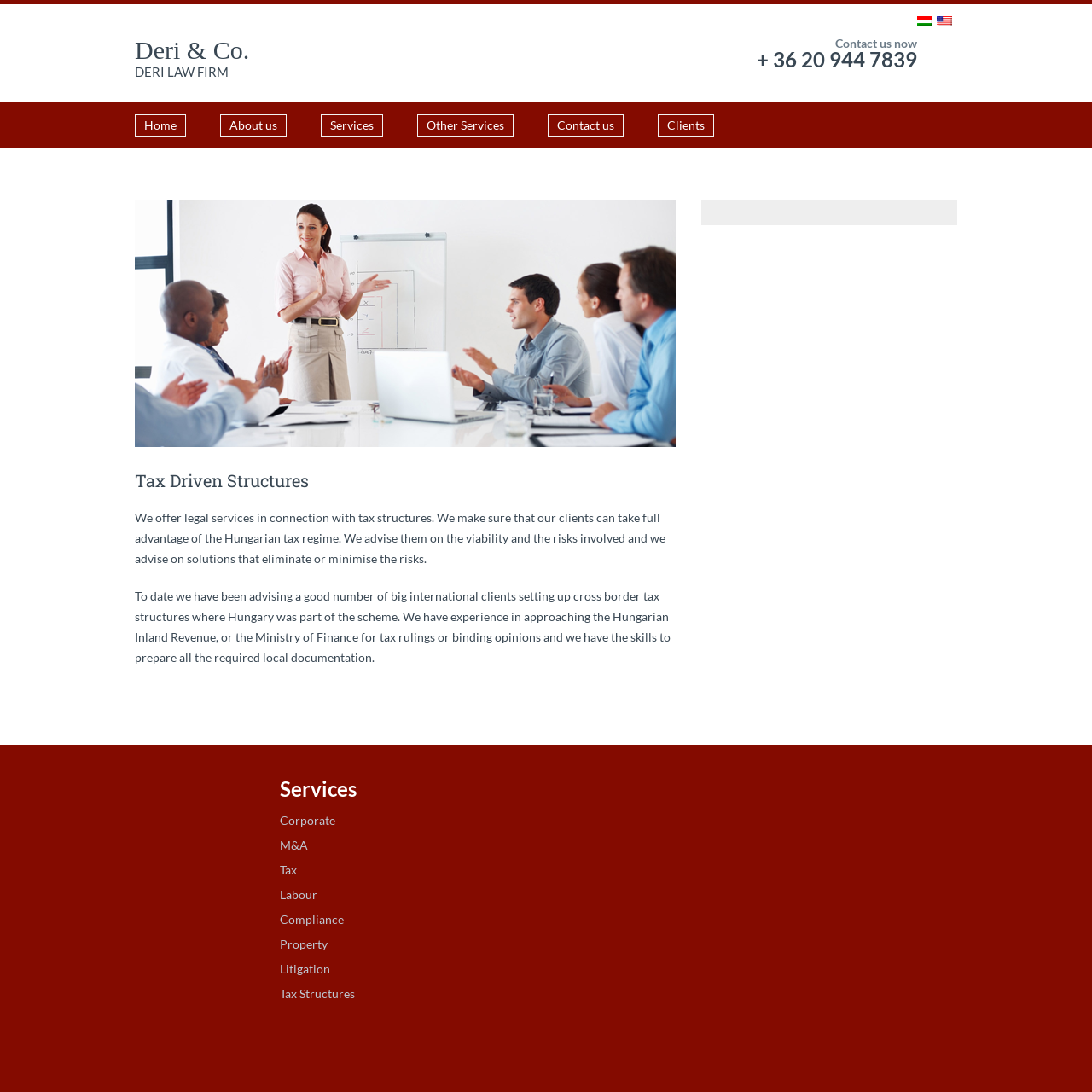Identify and provide the bounding box for the element described by: "Labour".

[0.256, 0.812, 0.291, 0.826]